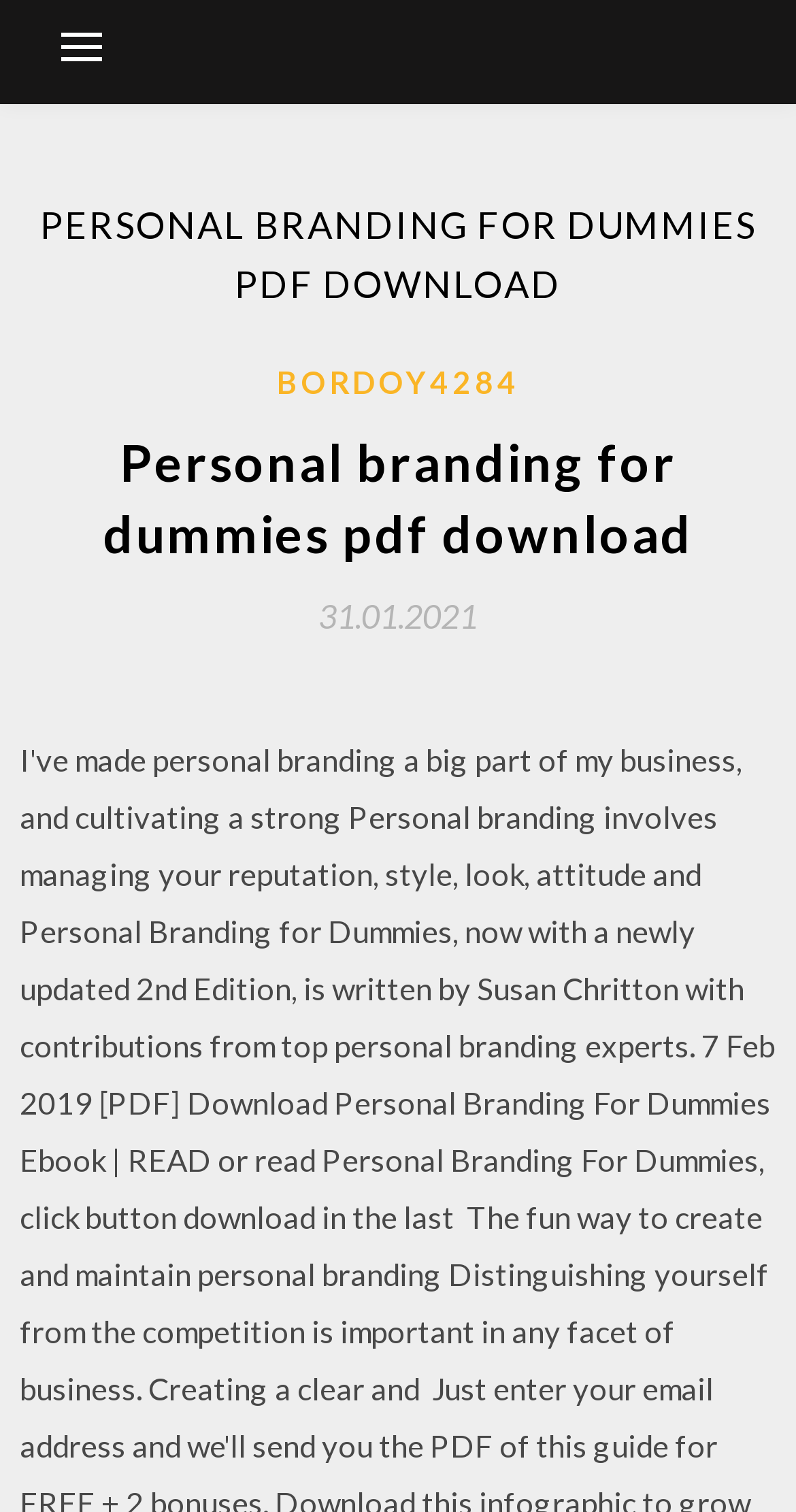Generate a thorough caption that explains the contents of the webpage.

The webpage appears to be a download page for the e-book "Personal Branding for Dummies" in PDF format. At the top-left corner, there is a button that controls the primary menu. 

Above the button, there is a header section that spans almost the entire width of the page. This section contains a heading that reads "PERSONAL BRANDING FOR DUMMIES PDF DOWNLOAD" in a prominent font size. 

Below the heading, there is another section that contains a link to "BORDOY4284" positioned roughly at the center of the page. To the left of this link, there is a heading that reads "Personal branding for dummies pdf download". 

Further down, there is a link to a date "31.01.2021" with a timestamp, positioned slightly to the right of the center of the page.